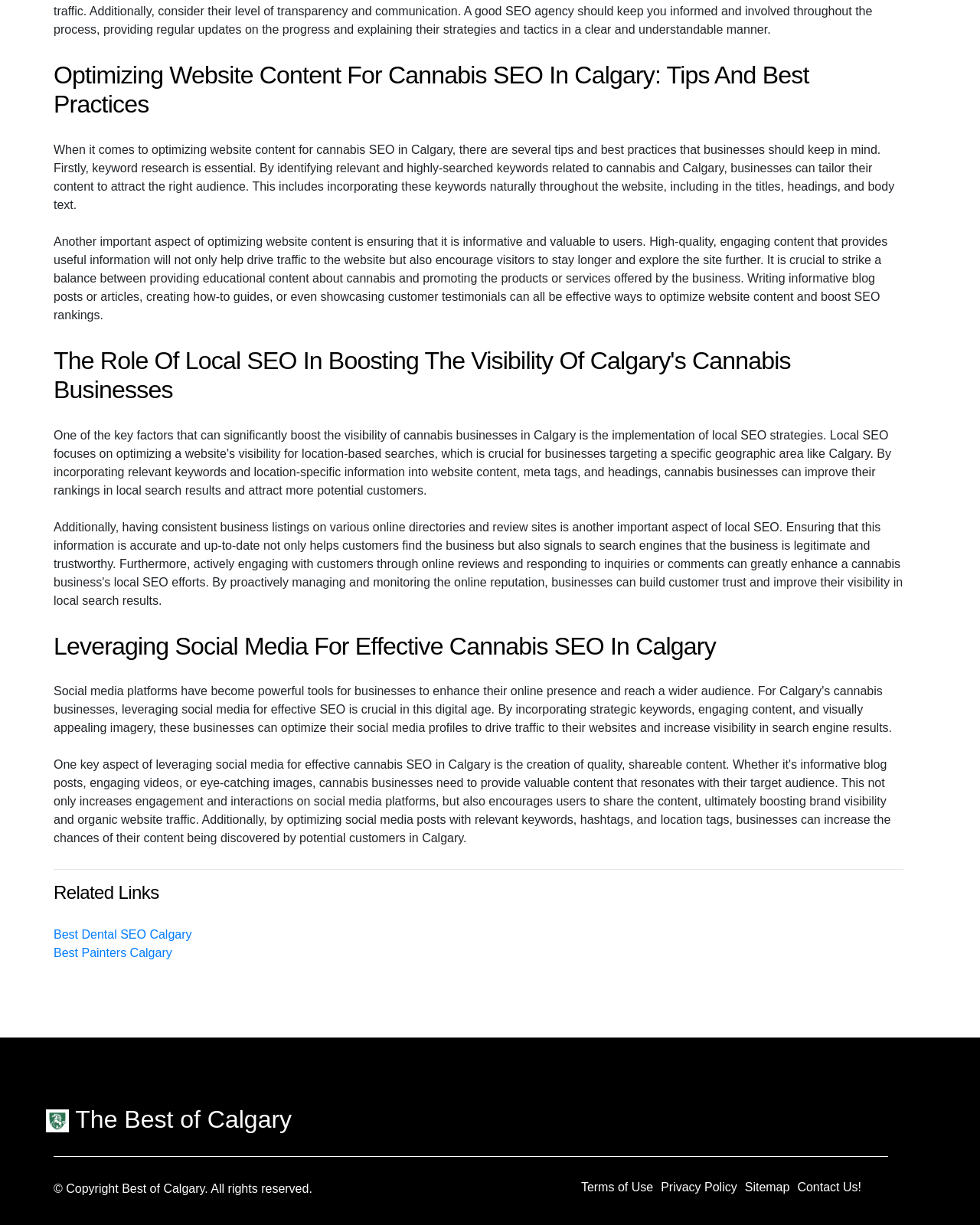What is the purpose of incorporating keywords in website content?
Please give a detailed and elaborate explanation in response to the question.

I found the answer by reading the StaticText element that mentions incorporating keywords naturally throughout the website. The text explains that this is done to attract the right audience, which implies that the purpose of incorporating keywords is to attract the target audience.